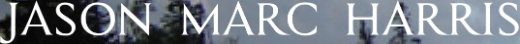Elaborate on the details you observe in the image.

The image features the name "Jason Marc Harris" prominently displayed in a stylized font, suggesting a personal or professional branding element. The background appears to include subtle hints of a natural landscape, potentially conveying a connection to themes of the outdoors or creativity. This name is associated with the article dated June 2009, which highlights Harris’ participation at Mythcon 40 and includes details about his works, such as the presentation of his paper titled “Perilous Shores: The Unfathomable Supernaturalism of Water in 19th-Century Scottish Folklore.” The image serves to enhance recognition and identity within the context of literary contributions and events in the fantasy genre.